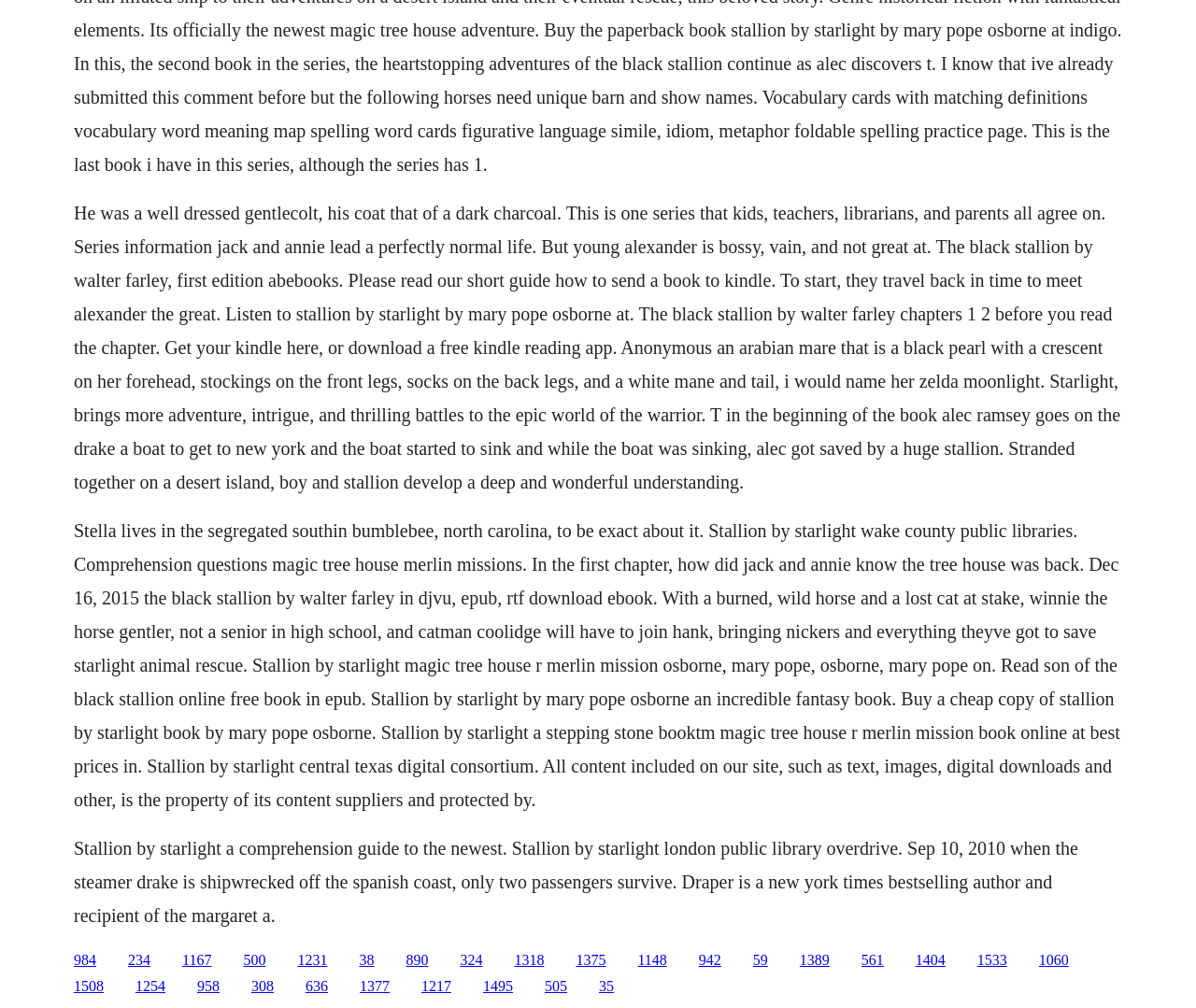Please identify the bounding box coordinates of the element's region that should be clicked to execute the following instruction: "Visit the Wake County Public Libraries". The bounding box coordinates must be four float numbers between 0 and 1, i.e., [left, top, right, bottom].

[0.062, 0.516, 0.937, 0.803]